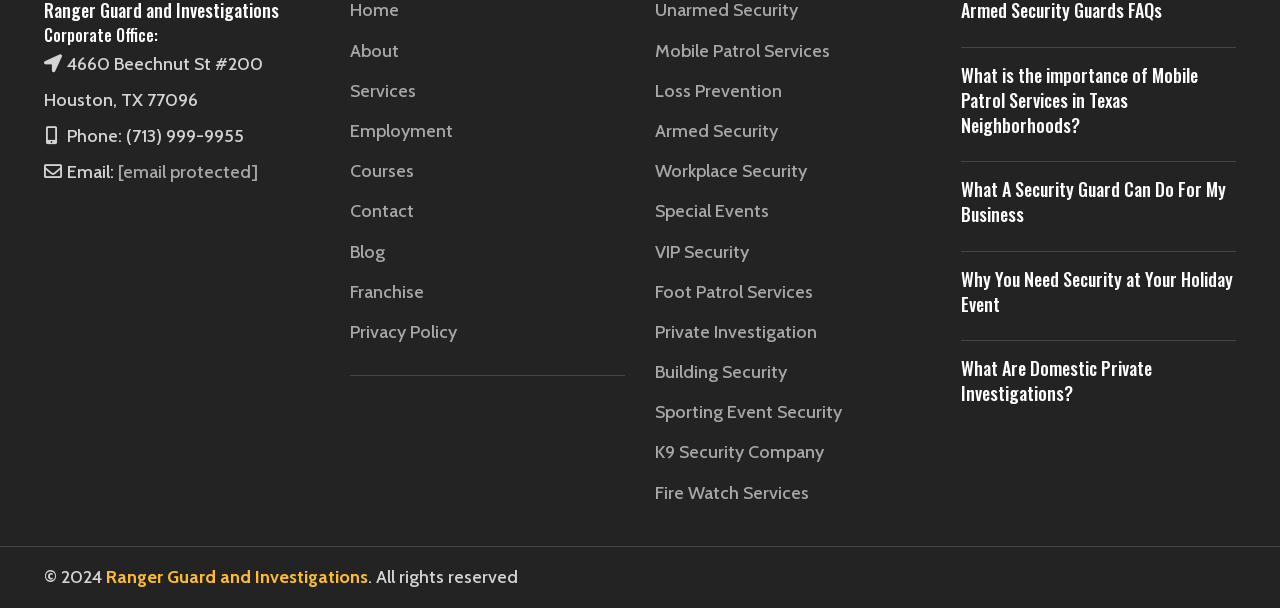How many services are listed on the webpage?
Please use the image to deliver a detailed and complete answer.

The services listed on the webpage can be found in the middle section, where there are 14 links listed, including 'Mobile Patrol Services', 'Loss Prevention', 'Armed Security', and so on. By counting these links, we can determine that there are 14 services listed.